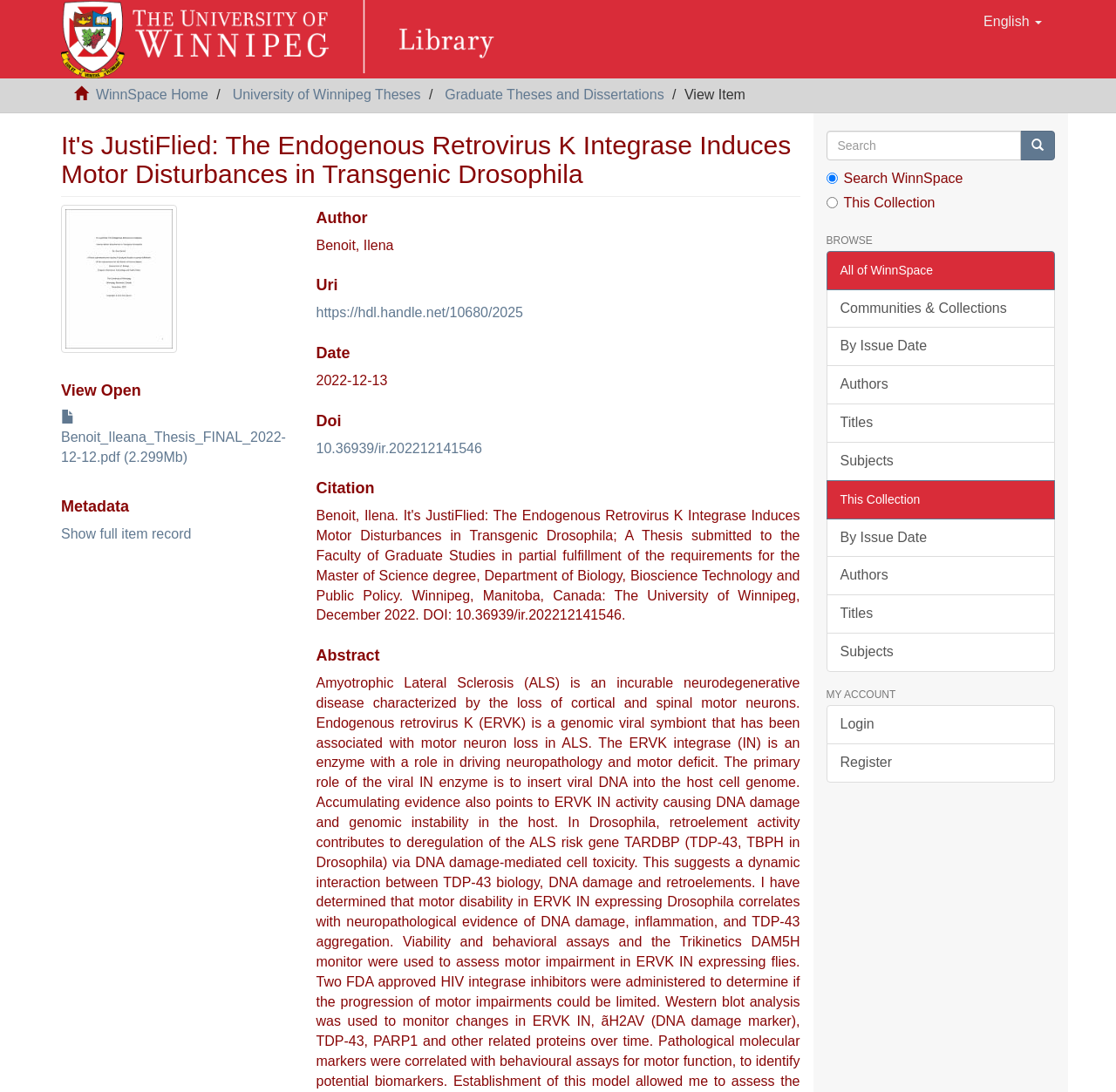Using the image as a reference, answer the following question in as much detail as possible:
What is the purpose of the search box?

The purpose of the search box is to search WinnSpace because it is located under the 'BROWSE' heading and has a radio button 'Search WinnSpace' checked by default, indicating that it is used to search within WinnSpace.